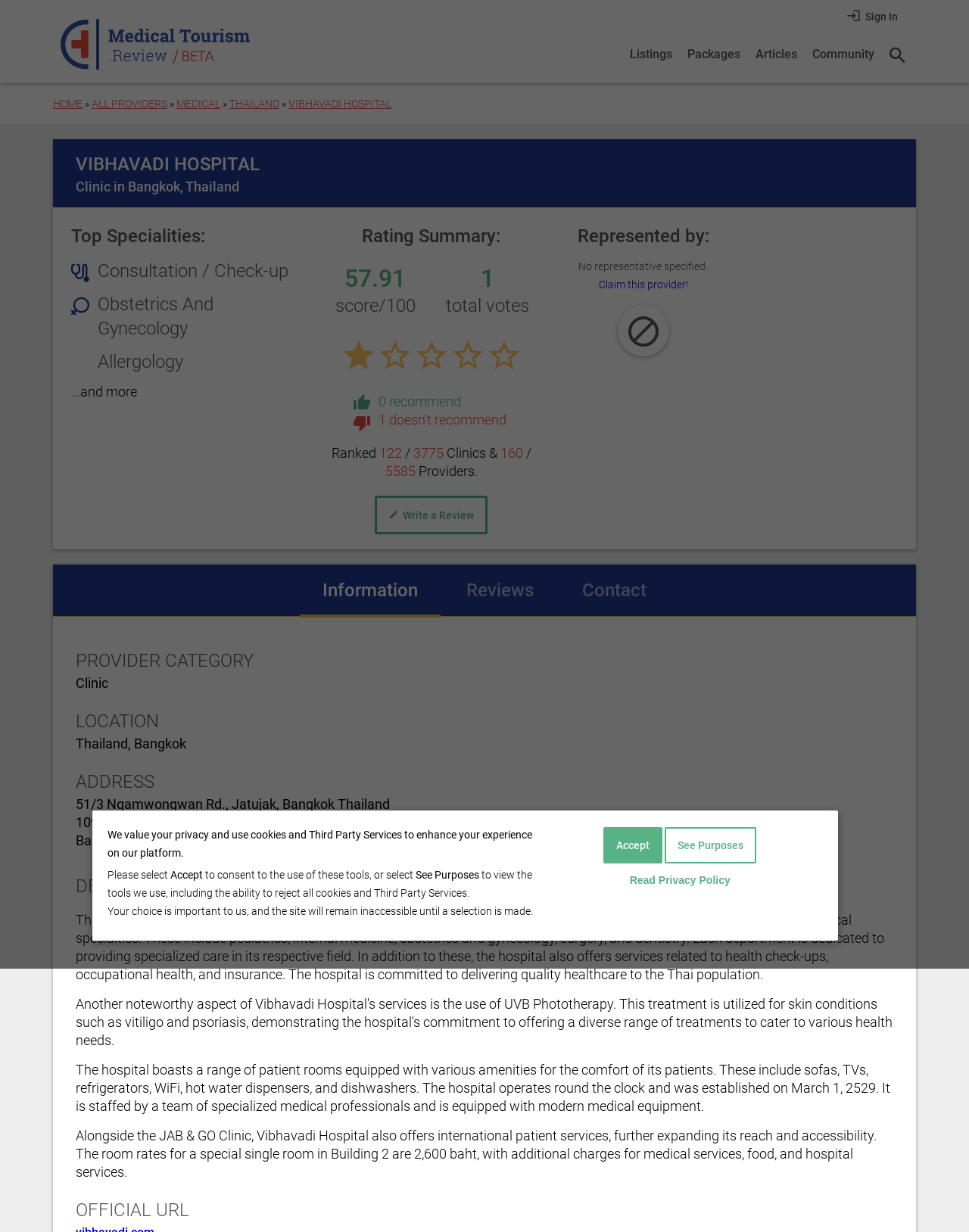Please use the details from the image to answer the following question comprehensively:
What is the address of the hospital?

The address of the hospital can be found in the 'ADDRESS' section, where it is stated as '51/3 Ngamwongwan Rd., Jatujak, Bangkok Thailand 10900'.